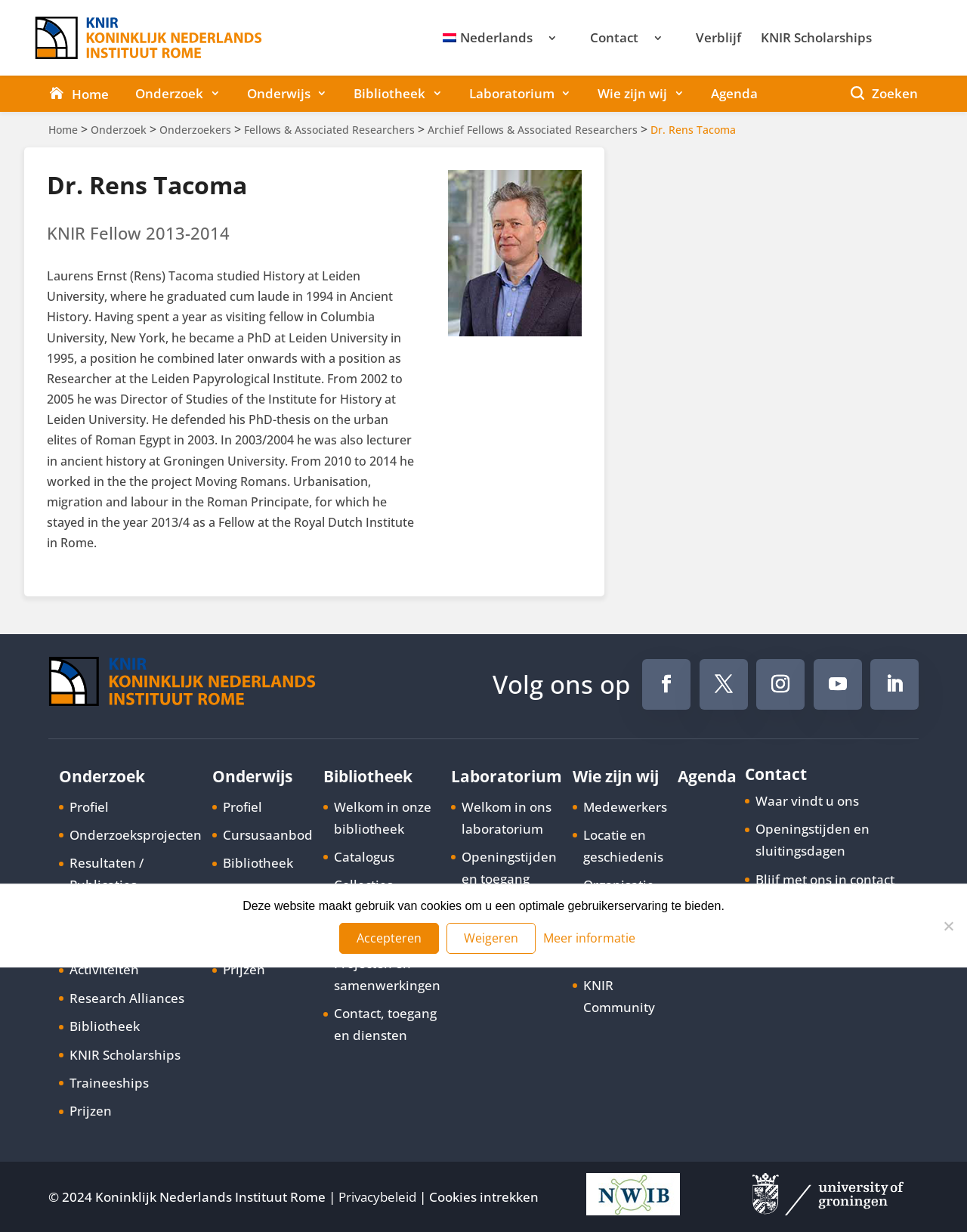Determine the bounding box coordinates of the region that needs to be clicked to achieve the task: "Visit the Koninklijk Nederlands Instituut Rome website".

[0.05, 0.563, 0.362, 0.576]